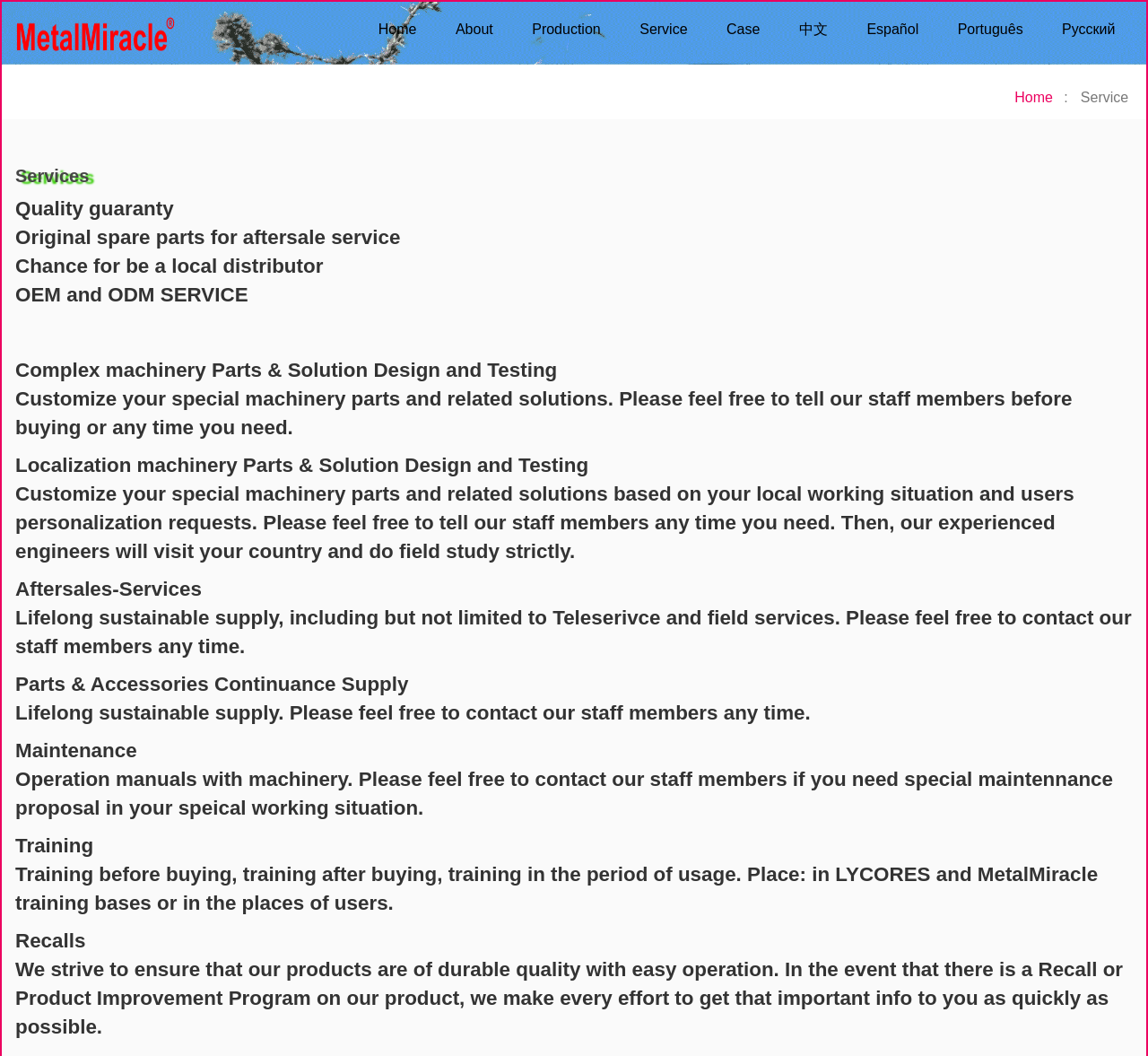Specify the bounding box coordinates for the region that must be clicked to perform the given instruction: "Click the Español link".

[0.74, 0.001, 0.815, 0.053]